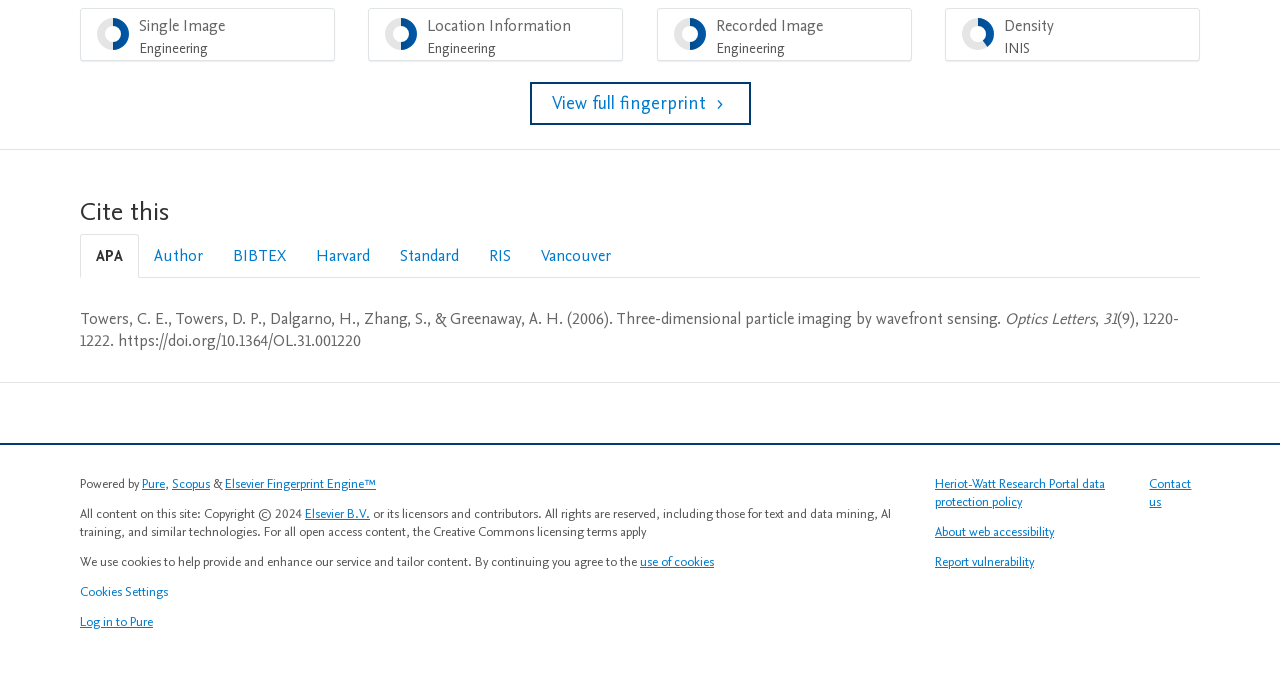Using the details from the image, please elaborate on the following question: What is the percentage of 'Single Image Engineering'?

I found the menuitem 'Single Image Engineering 50%' and its child element '50%' which indicates the percentage of 'Single Image Engineering'.